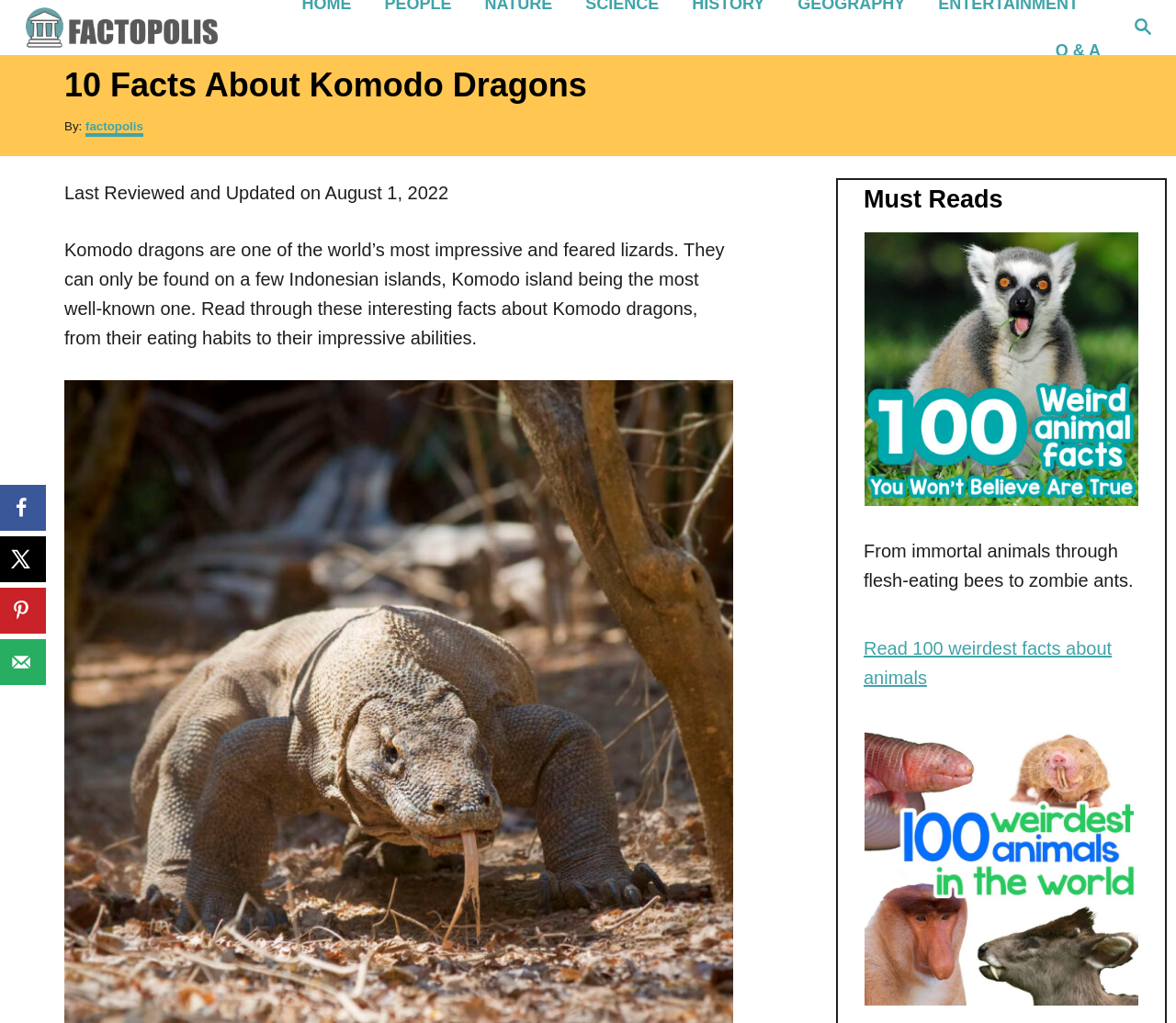Please specify the coordinates of the bounding box for the element that should be clicked to carry out this instruction: "Read the Q & A section". The coordinates must be four float numbers between 0 and 1, formatted as [left, top, right, bottom].

[0.888, 0.027, 0.936, 0.073]